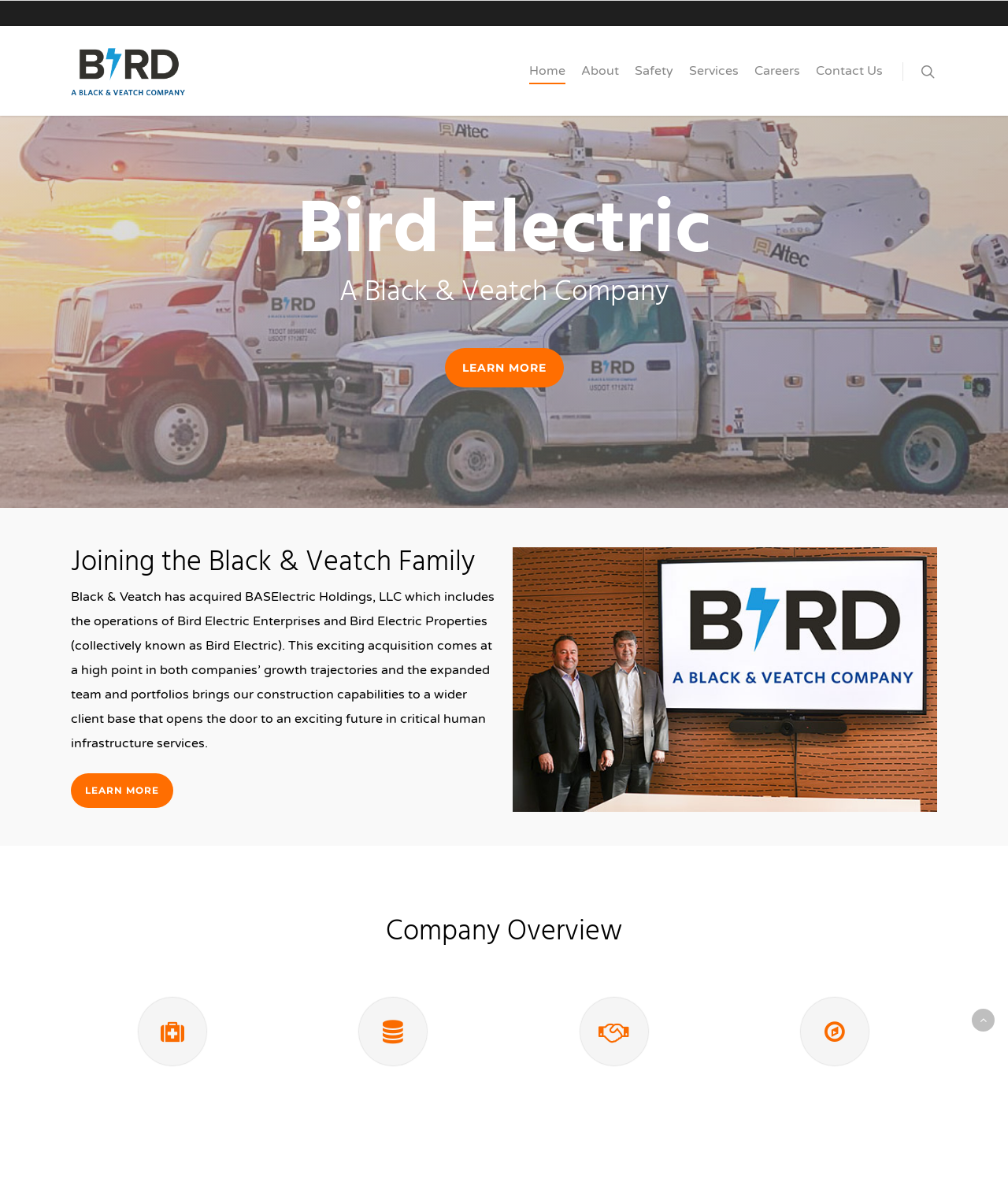Identify the bounding box coordinates for the region of the element that should be clicked to carry out the instruction: "Search AtLarge Website". The bounding box coordinates should be four float numbers between 0 and 1, i.e., [left, top, right, bottom].

None